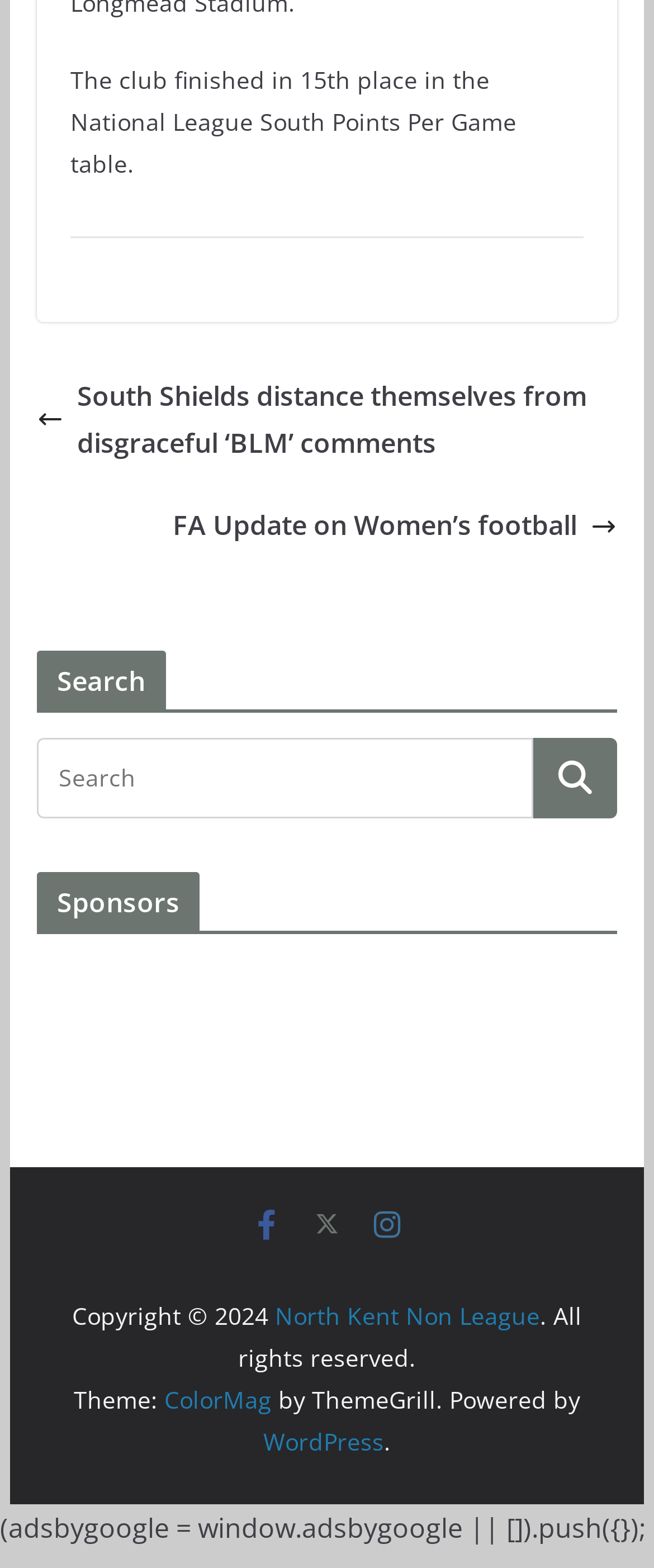Respond with a single word or phrase to the following question: What is the topic of the first article?

South Shields